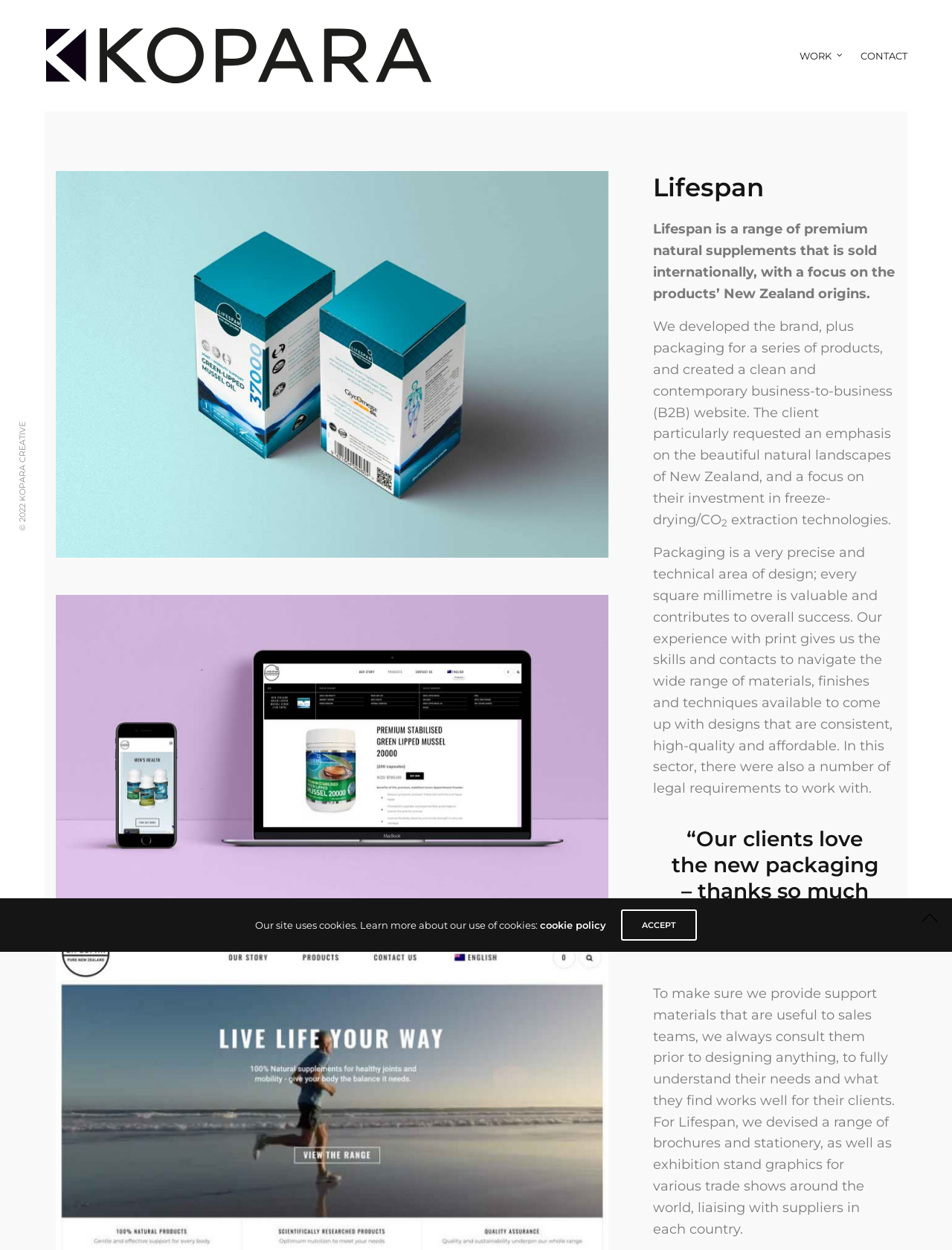What is the technology mentioned in the website?
Refer to the screenshot and answer in one word or phrase.

Freeze-drying/CO extraction